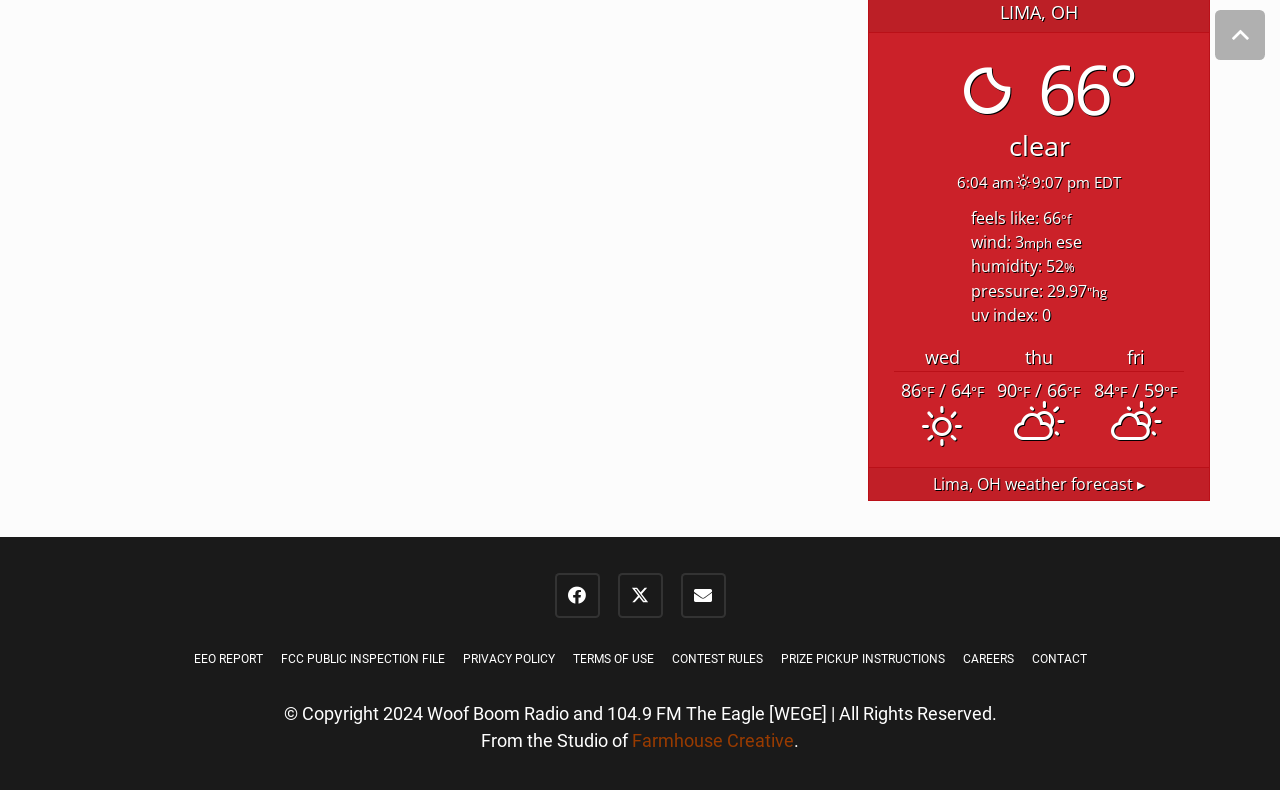Find the bounding box coordinates of the clickable area that will achieve the following instruction: "visit Facebook".

[0.433, 0.725, 0.468, 0.782]